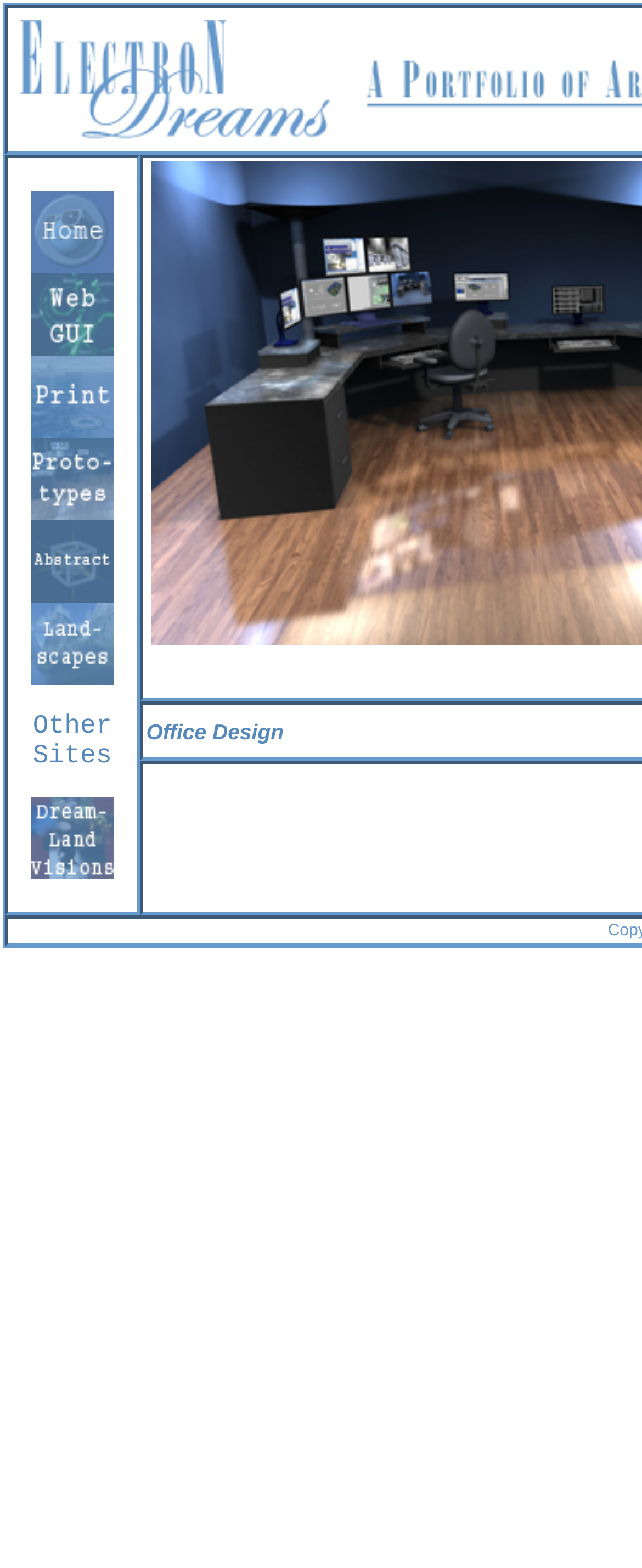How many links are in the navigation menu?
Based on the screenshot, answer the question with a single word or phrase.

9